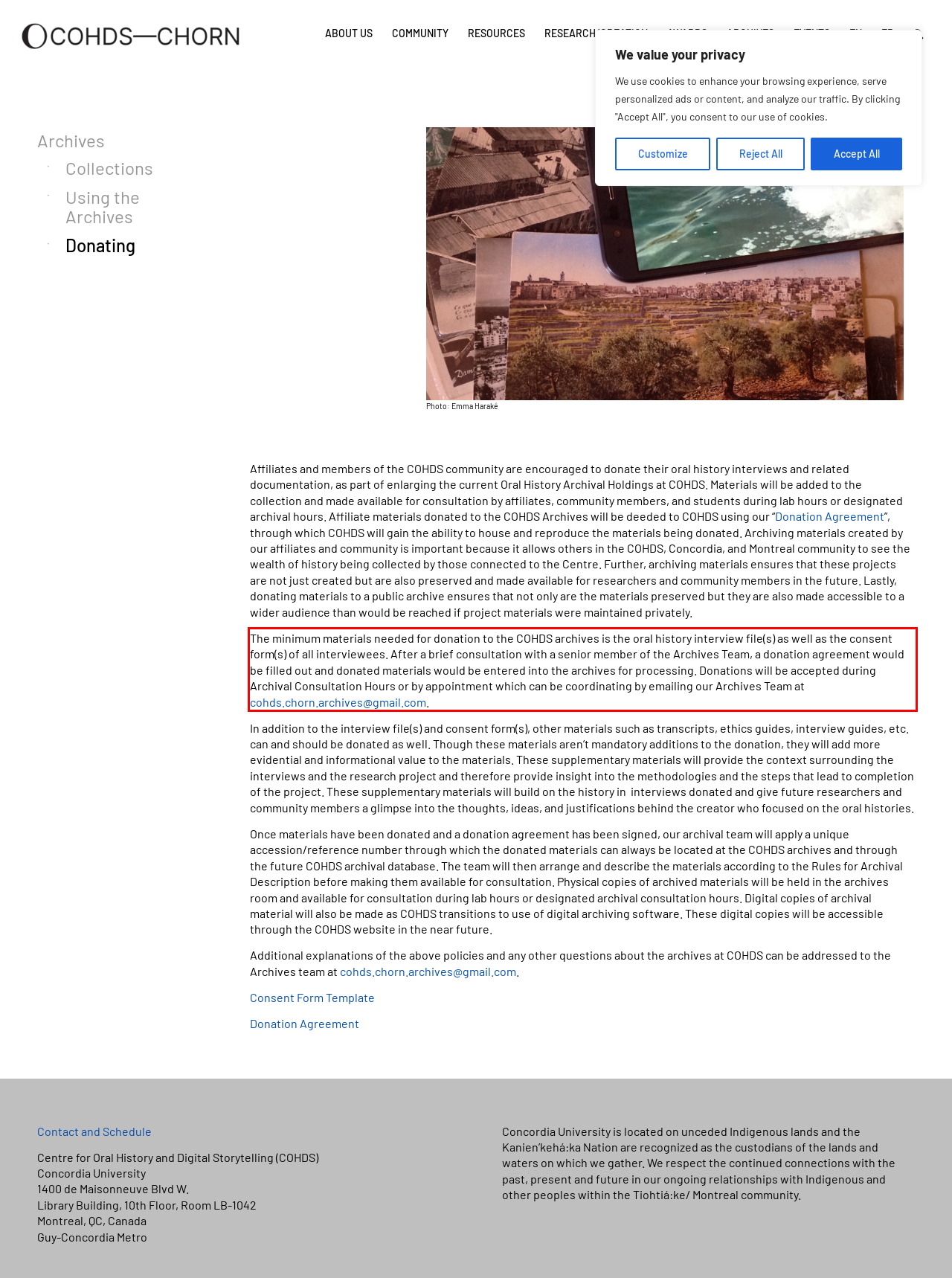Using OCR, extract the text content found within the red bounding box in the given webpage screenshot.

The minimum materials needed for donation to the COHDS archives is the oral history interview file(s) as well as the consent form(s) of all interviewees. After a brief consultation with a senior member of the Archives Team, a donation agreement would be filled out and donated materials would be entered into the archives for processing. Donations will be accepted during Archival Consultation Hours or by appointment which can be coordinating by emailing our Archives Team at cohds.chorn.archives@gmail.com.